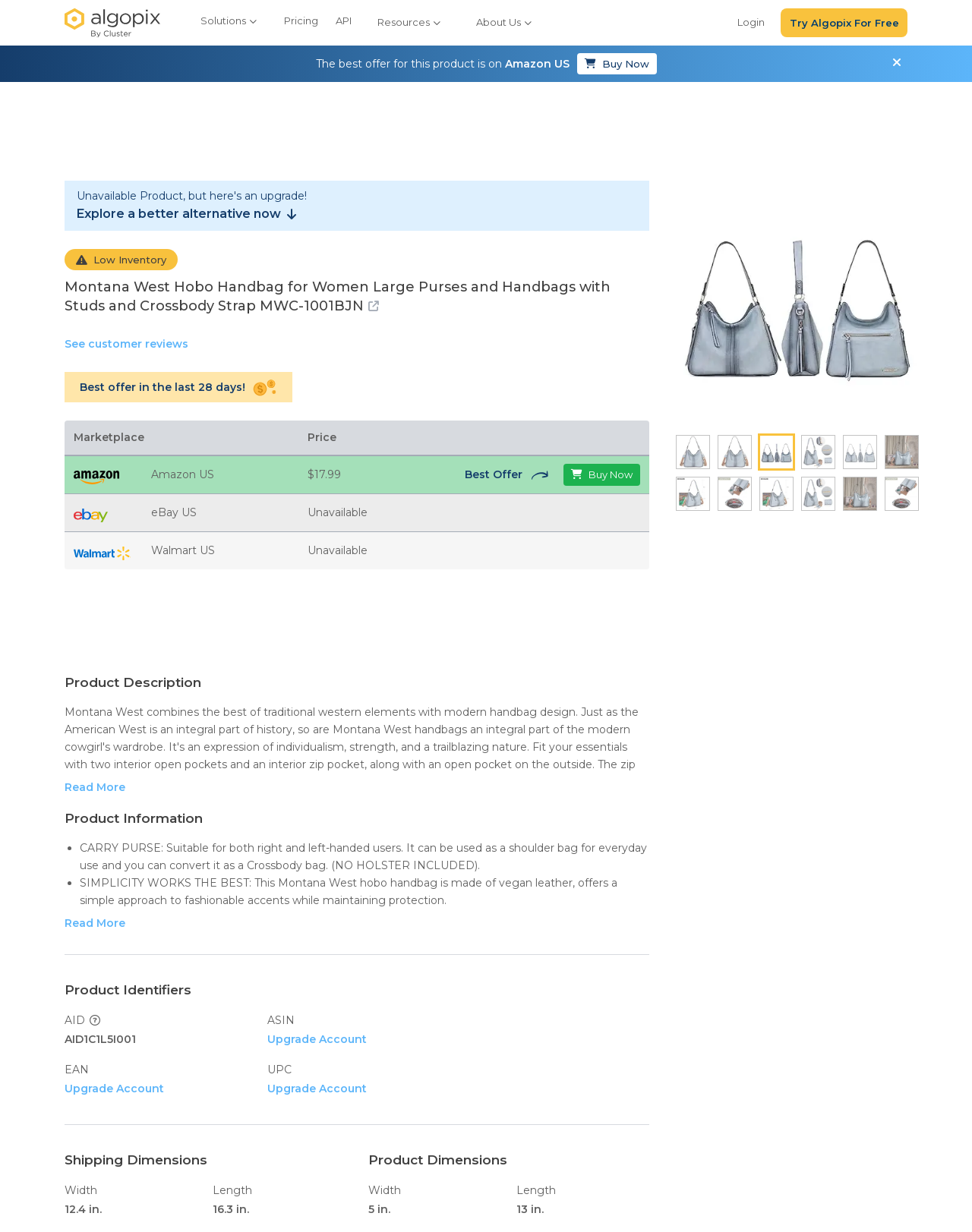Can you show the bounding box coordinates of the region to click on to complete the task described in the instruction: "View product description"?

[0.066, 0.547, 0.668, 0.561]